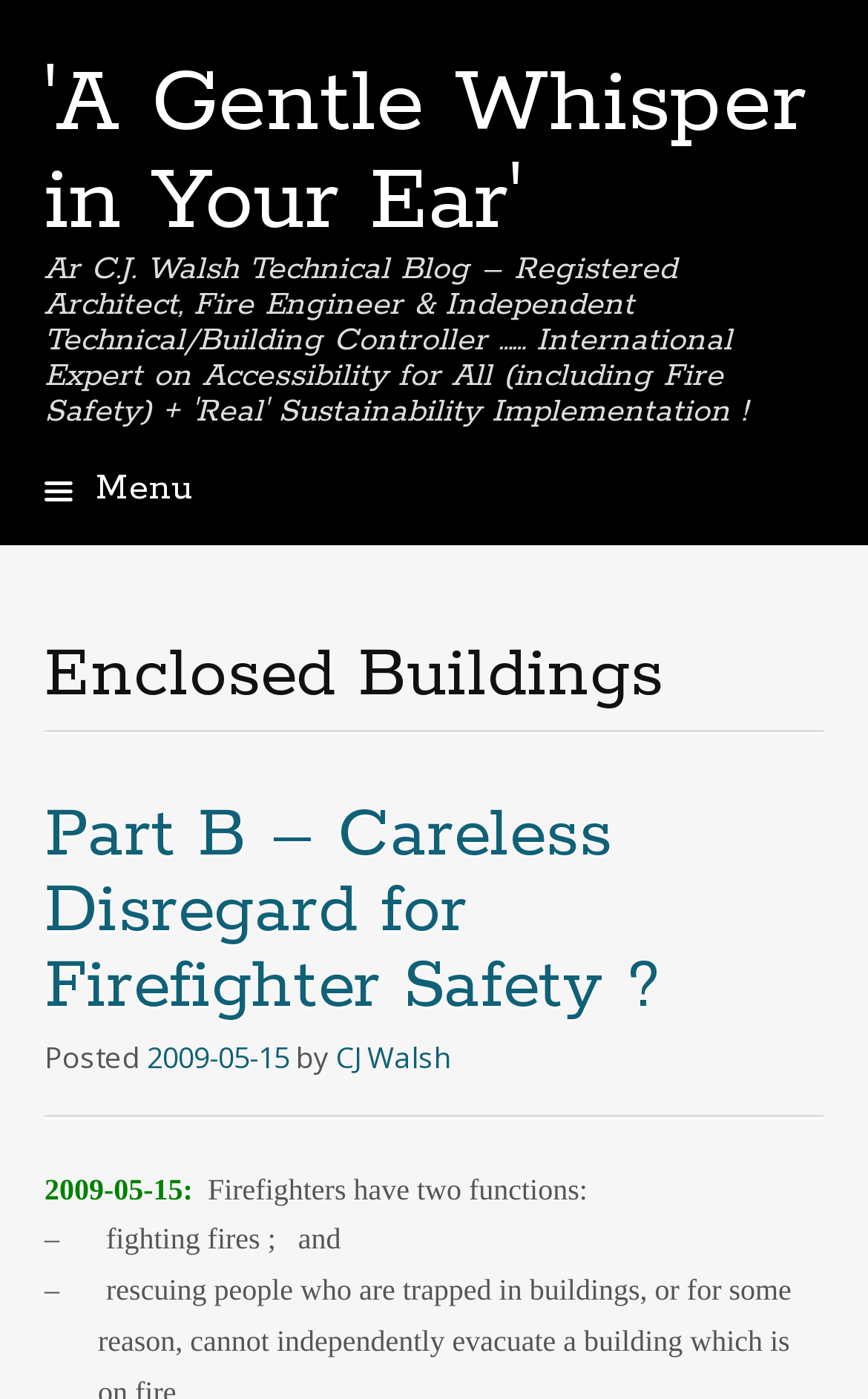Provide the bounding box coordinates of the HTML element described as: "Prof. Dr. Elizabeth H. Blackburn". The bounding box coordinates should be four float numbers between 0 and 1, i.e., [left, top, right, bottom].

None